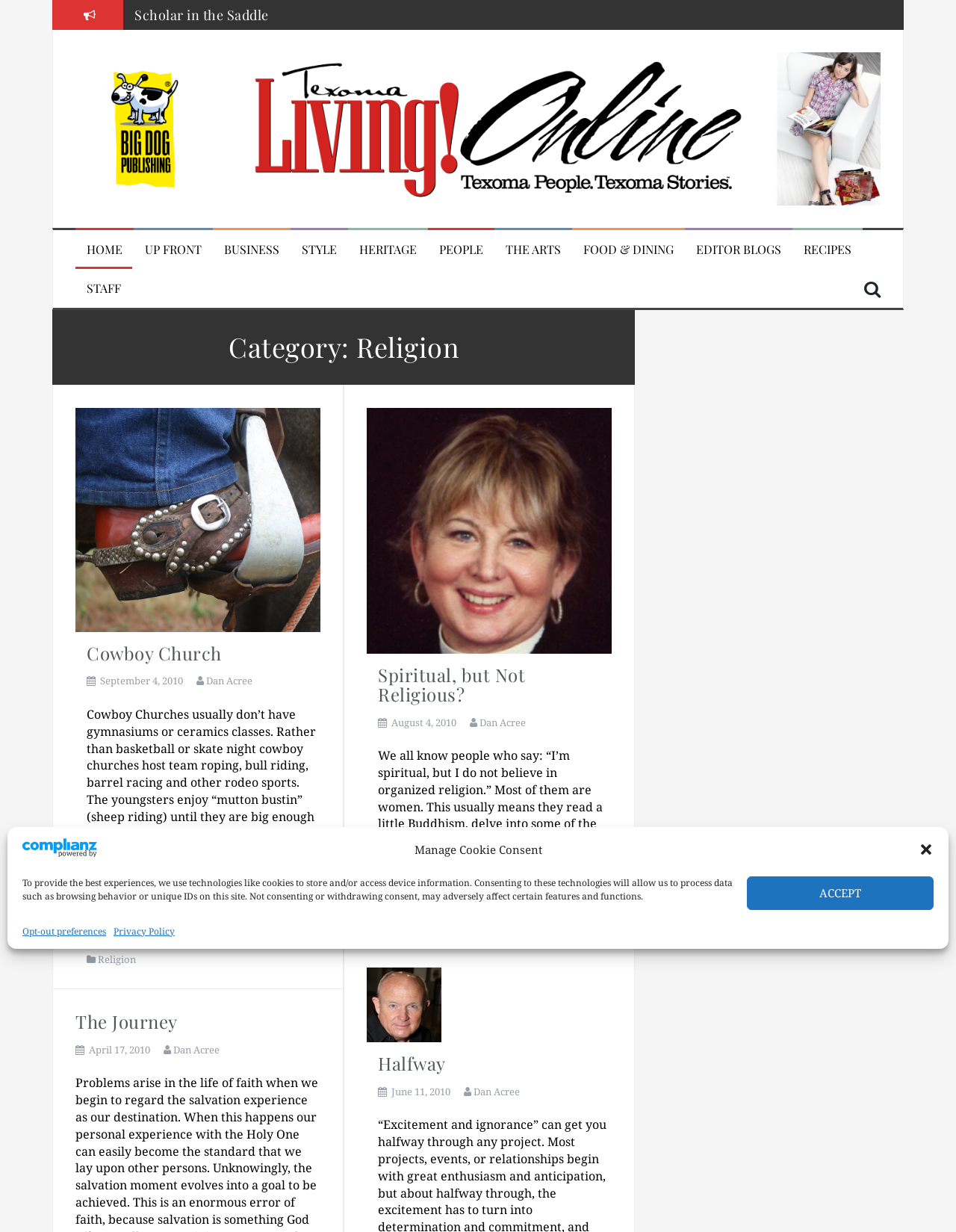What is the theme of the articles on this webpage?
From the details in the image, answer the question comprehensively.

I determined the answer by reading the articles which all seem to be related to spirituality and religion, discussing topics such as cowboy churches, spiritual journeys, and religious beliefs.